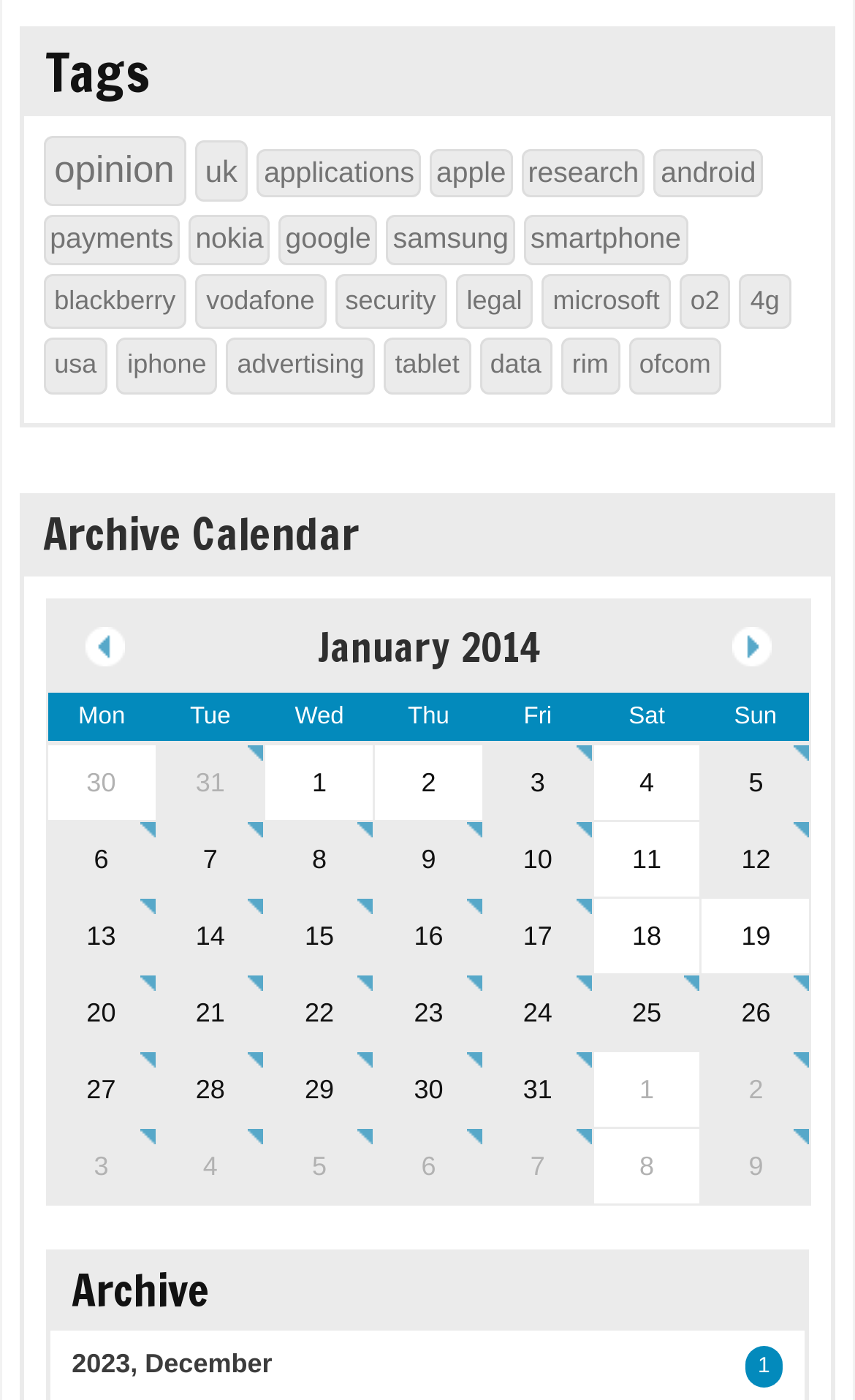Locate the UI element described by applications and provide its bounding box coordinates. Use the format (top-left x, top-left y, bottom-right x, bottom-right y) with all values as floating point numbers between 0 and 1.

[0.301, 0.106, 0.492, 0.142]